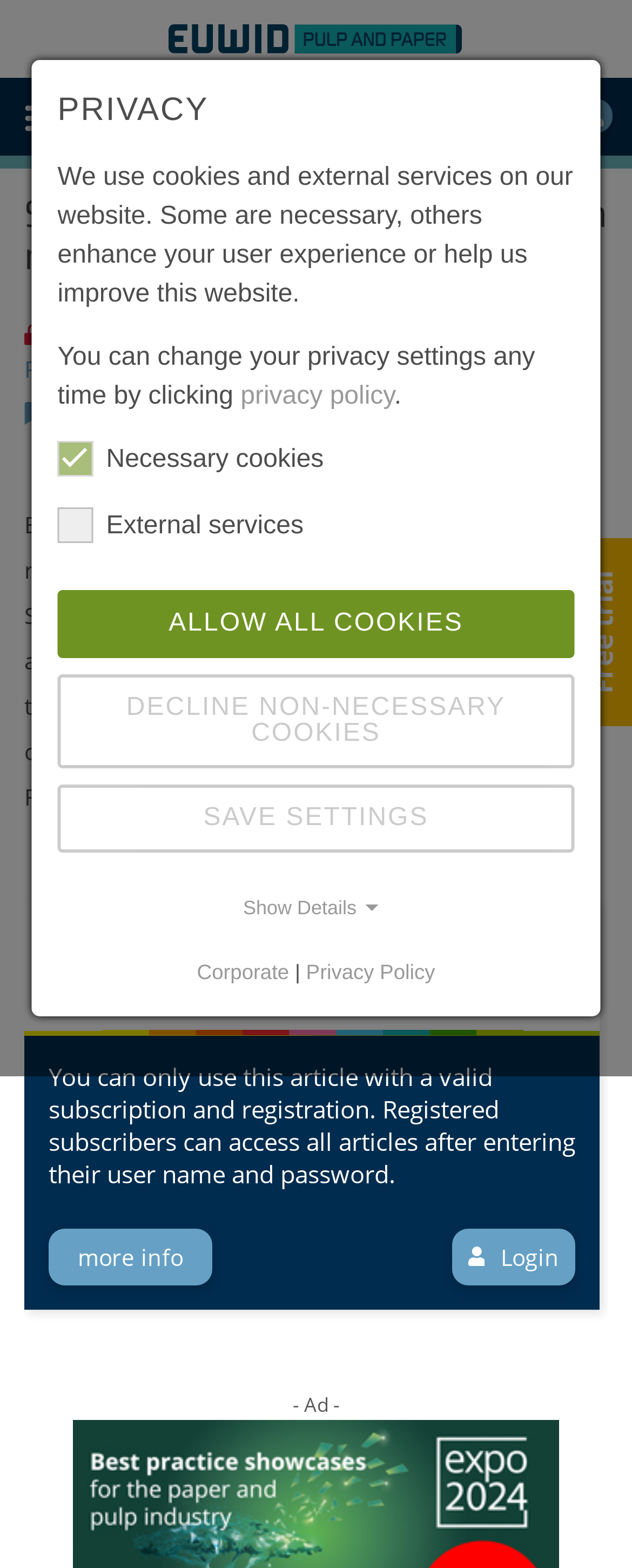Give a full account of the webpage's elements and their arrangement.

This webpage appears to be a news article about the merger of two environmental service giants, Suez and Veolia. At the top of the page, there is a heading with the title of the article, accompanied by a link to "EUWID (Production)" and an image. On the top right corner, there is a login link and an image.

Below the heading, there is a search bar with a "Search" button and an image. On the left side of the page, there is a vertical column with several links, including "Published in issue 15/2021", "Bookmark", and "Login". There is also an image and a static text "PRIVACY" with a description of the website's cookie policy.

The main content of the article is a long paragraph of text that describes the merger agreement between Suez and Veolia. The text is accompanied by a heading "Read more" and an image. Below the article, there is a notice that the article is only accessible with a valid subscription and registration, along with a link to "more info" and a "Login" link.

On the bottom of the page, there is an advertisement with an image and a static text "- Ad -". There are also several links to "Free trial", "Corporate", "Privacy Policy", and "Show Details". The page has a total of 5 images, 13 links, 14 static texts, 3 buttons, and 1 textbox.